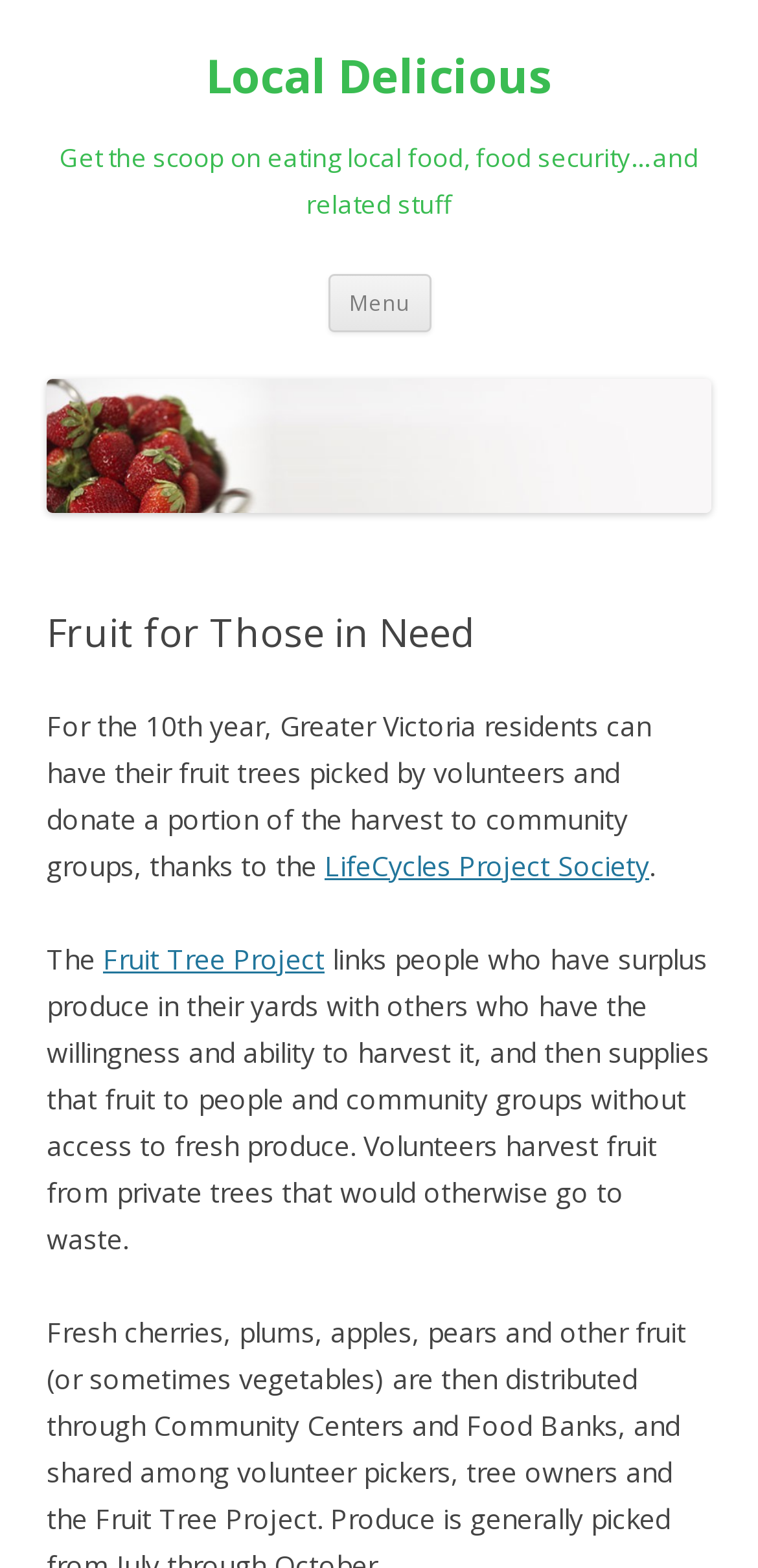What is the purpose of the Fruit Tree Project?
Provide an in-depth and detailed explanation in response to the question.

After analyzing the text on the webpage, I found that the Fruit Tree Project is described as 'links people who have surplus produce in their yards with others who have the willingness and ability to harvest it, and then supplies that fruit to people and community groups without access to fresh produce'. Therefore, the purpose of the Fruit Tree Project is to link people with surplus produce to those who can harvest it.